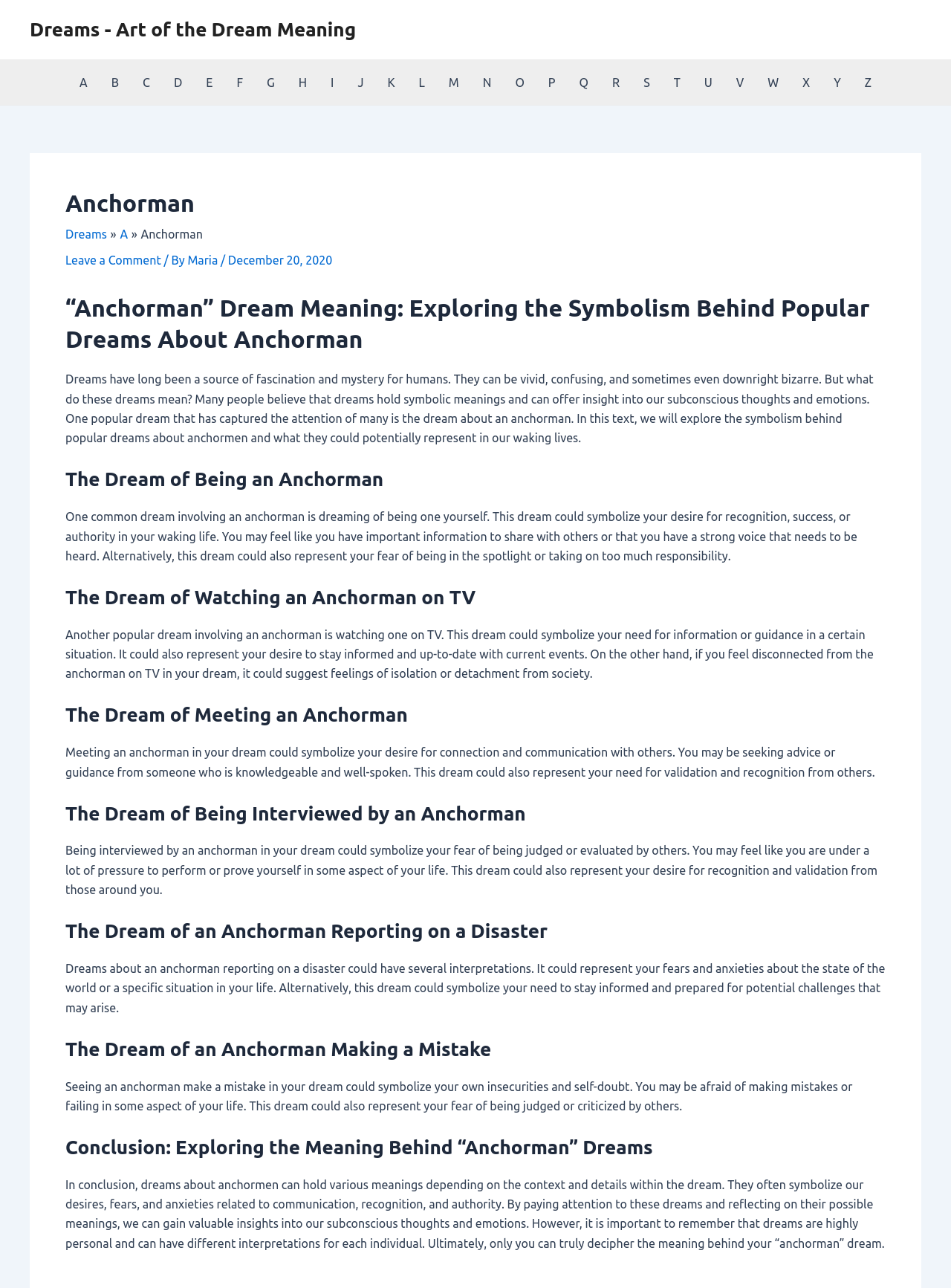Identify the bounding box coordinates for the UI element described as follows: Leave a Comment. Use the format (top-left x, top-left y, bottom-right x, bottom-right y) and ensure all values are floating point numbers between 0 and 1.

[0.069, 0.197, 0.169, 0.207]